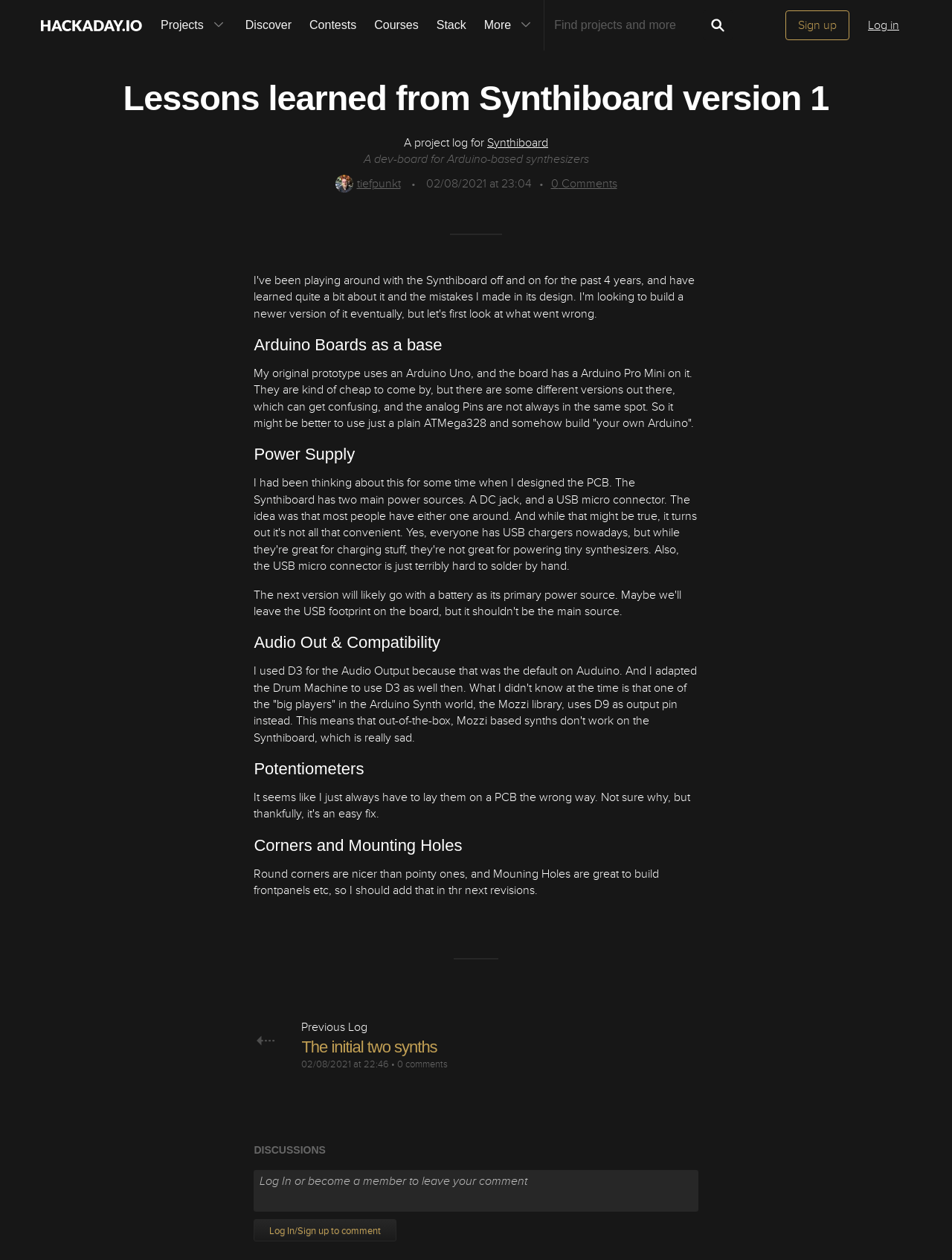Using the description "产业版图", predict the bounding box of the relevant HTML element.

None